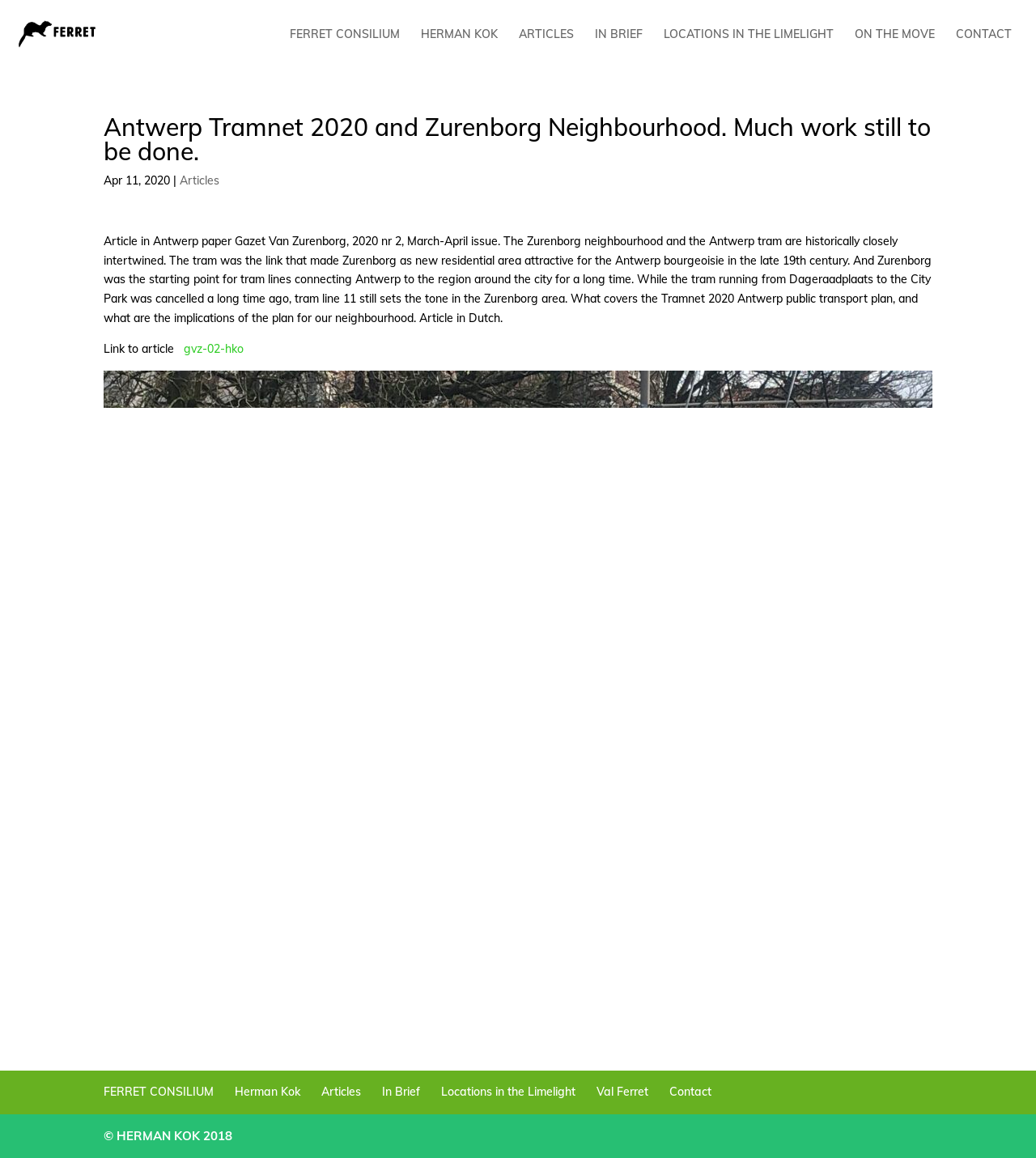Give a one-word or one-phrase response to the question: 
What is the name of the author of the webpage?

Herman Kok